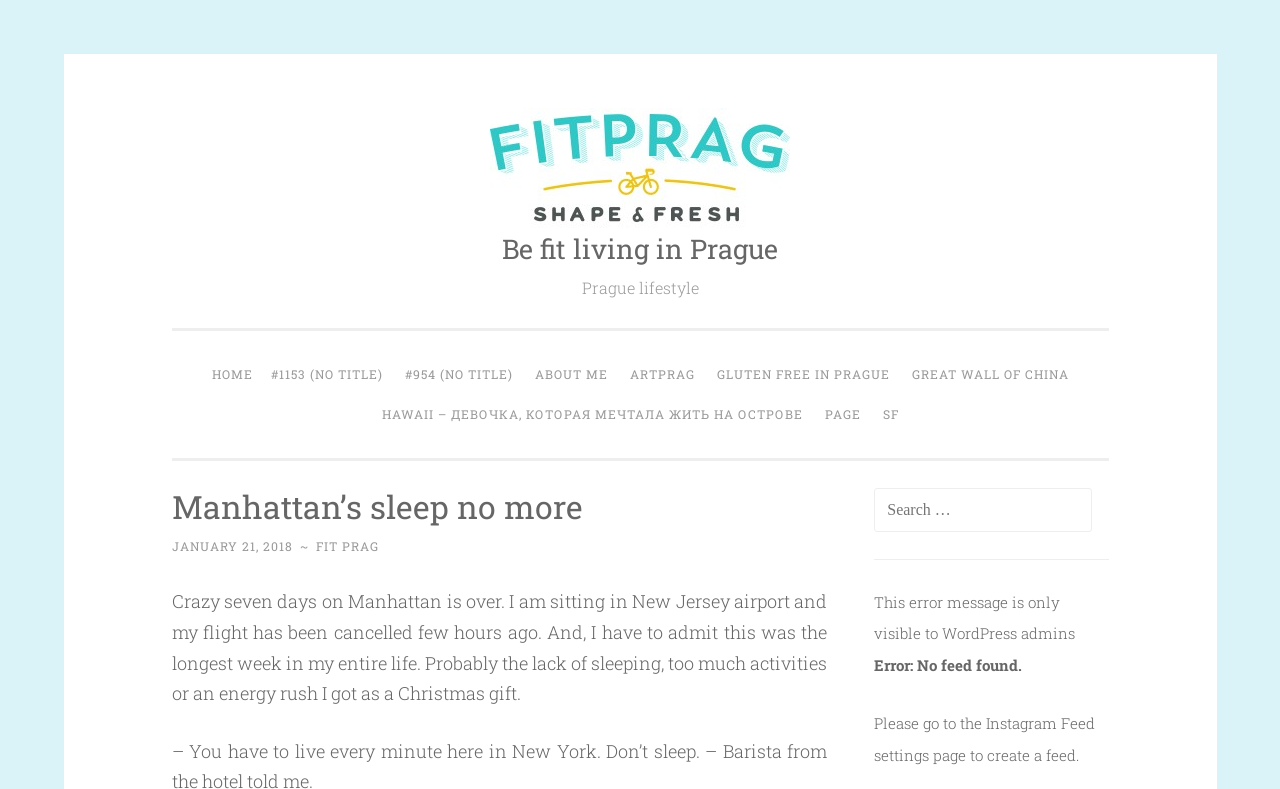Please identify the bounding box coordinates of the element's region that needs to be clicked to fulfill the following instruction: "Read the article 'Manhattan’s sleep no more'". The bounding box coordinates should consist of four float numbers between 0 and 1, i.e., [left, top, right, bottom].

[0.134, 0.619, 0.646, 0.668]